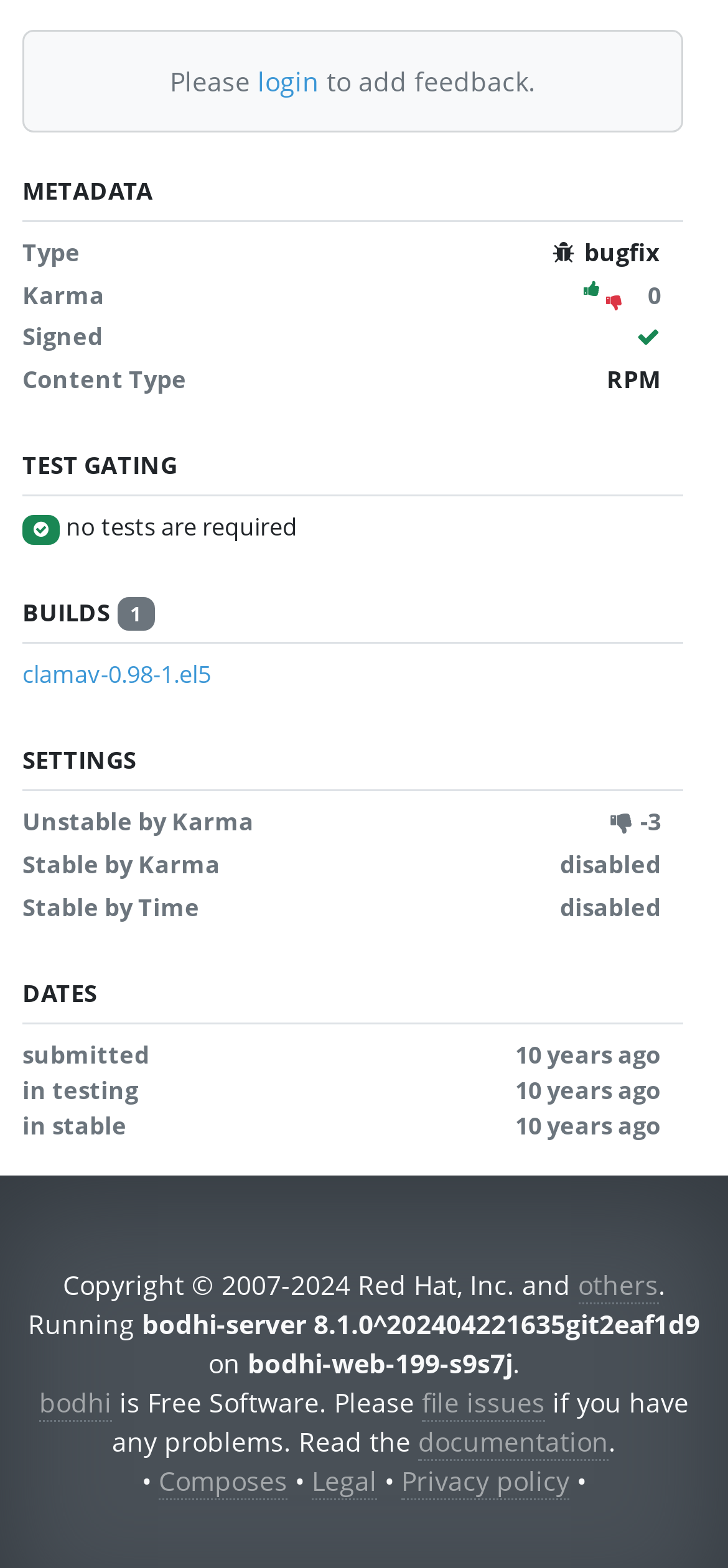Based on the image, provide a detailed and complete answer to the question: 
What is the content type?

The content type is mentioned as 'RPM' on the webpage, which is located under the 'Content Type' section.